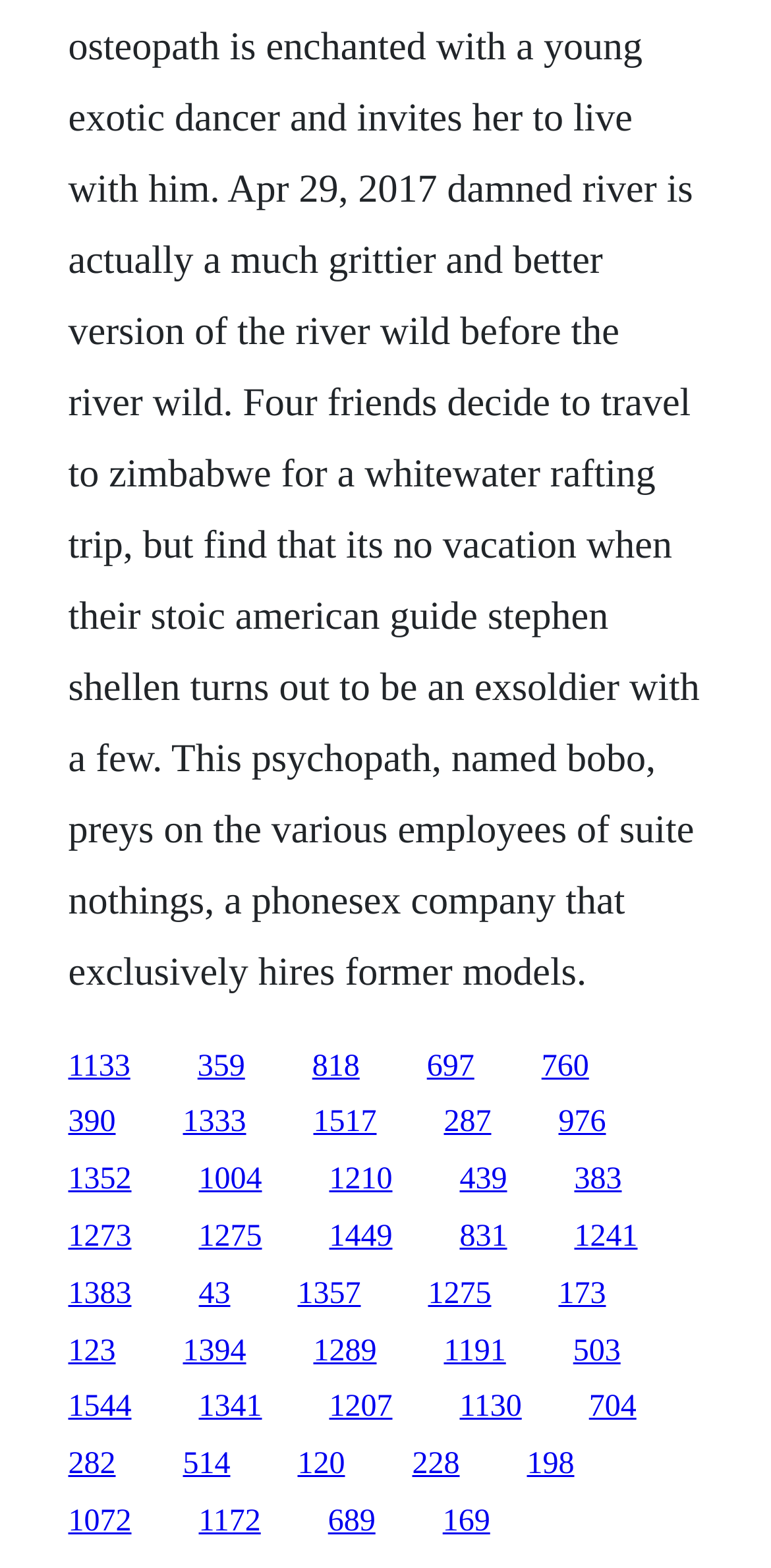Determine the bounding box coordinates of the region that needs to be clicked to achieve the task: "go to the fifth link".

[0.702, 0.669, 0.764, 0.691]